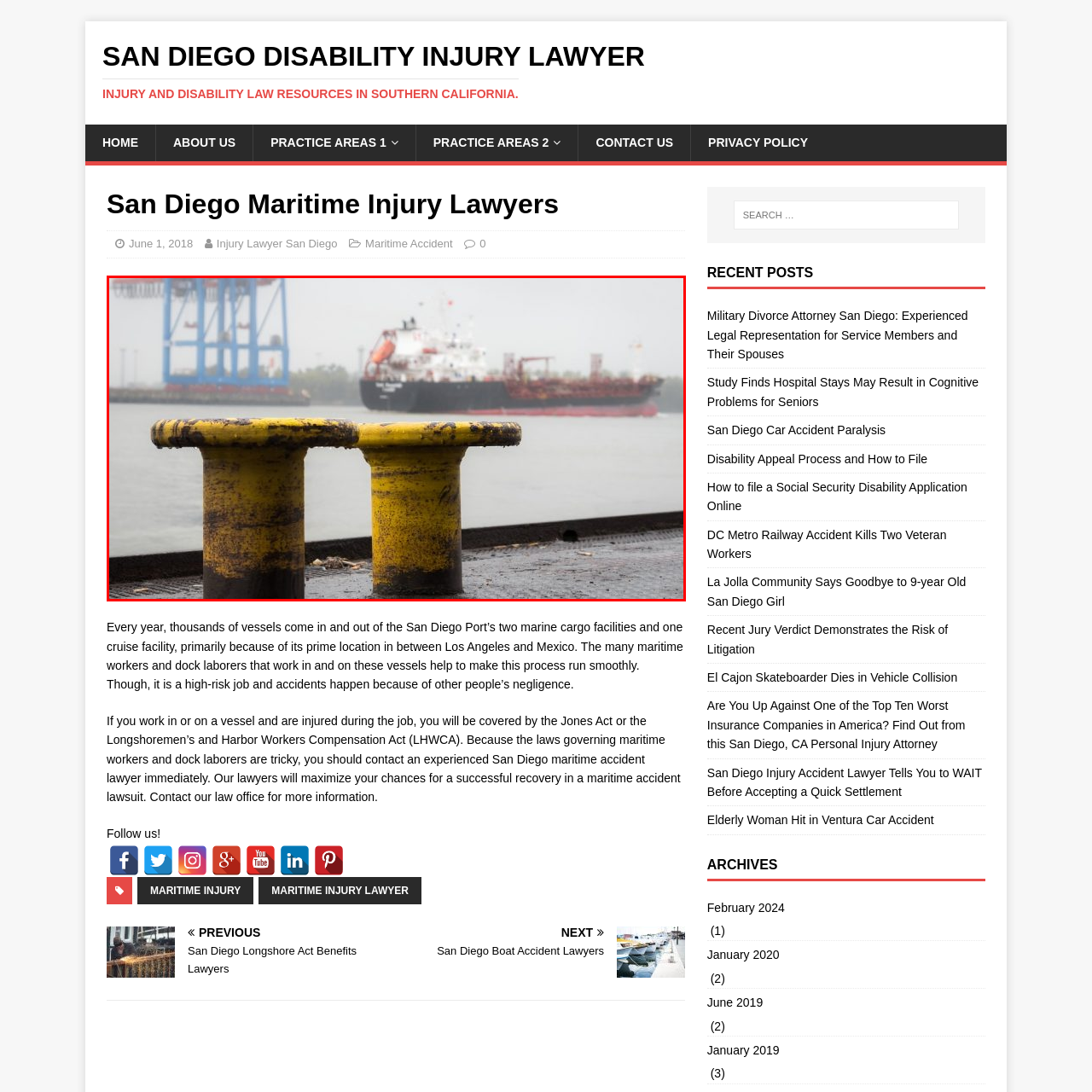Direct your attention to the section outlined in red and answer the following question with a single word or brief phrase: 
What is navigating the water in the background?

A tanker ship